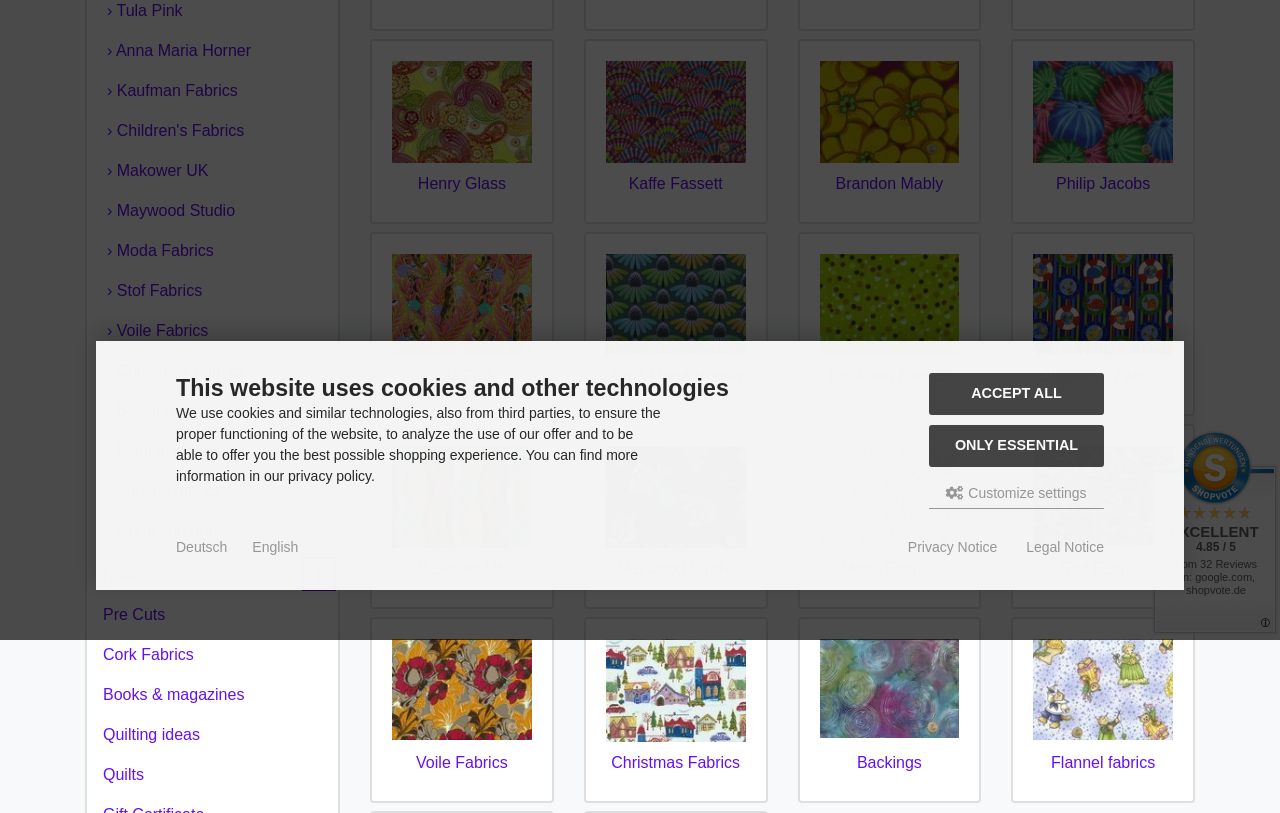From the screenshot, find the bounding box of the UI element matching this description: "Backings". Supply the bounding box coordinates in the form [left, top, right, bottom], each a float between 0 and 1.

[0.623, 0.759, 0.767, 0.988]